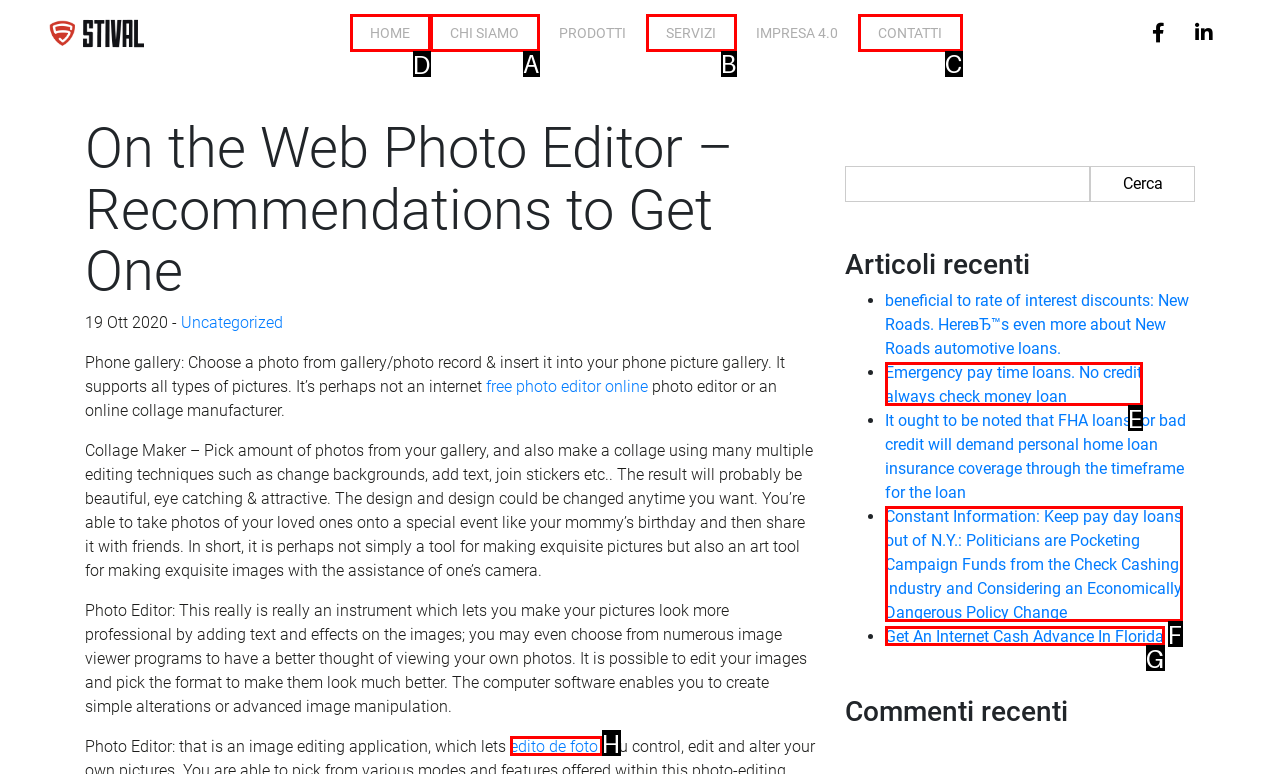Identify the appropriate lettered option to execute the following task: Click HOME
Respond with the letter of the selected choice.

D